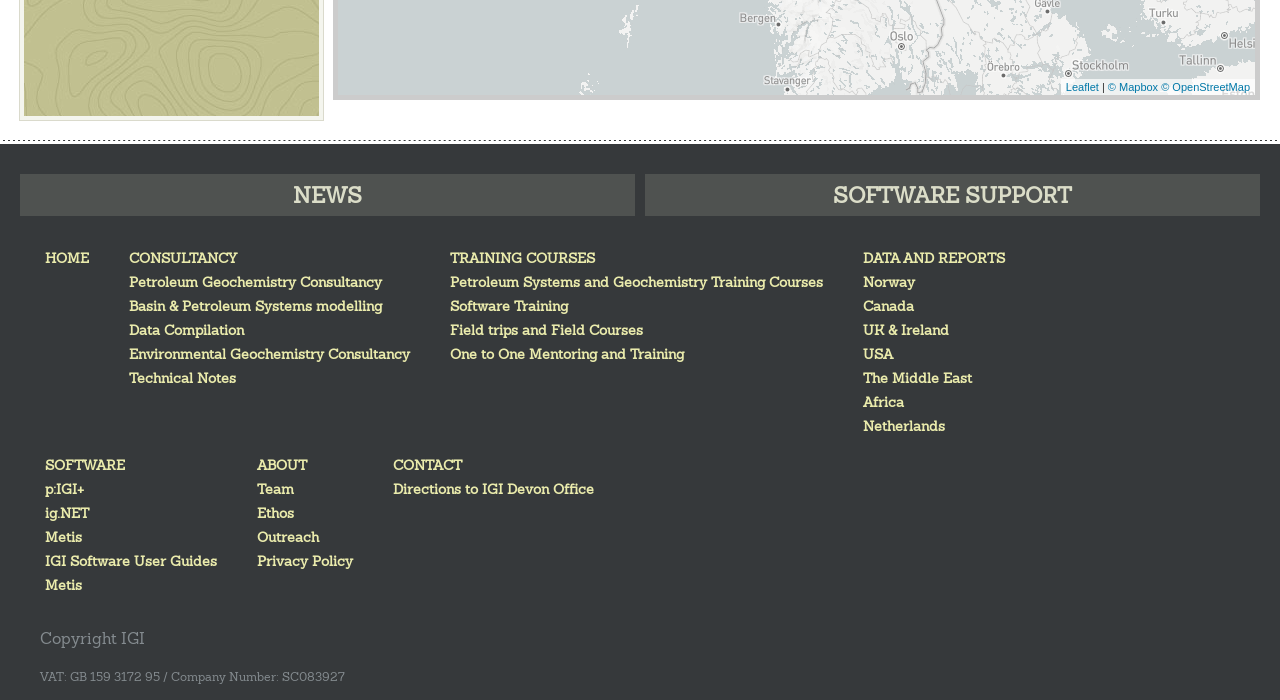What is the name of the software mentioned?
Answer the question with a detailed and thorough explanation.

The software mentioned on the webpage is p:IGI+, which is listed under the 'SOFTWARE' section.